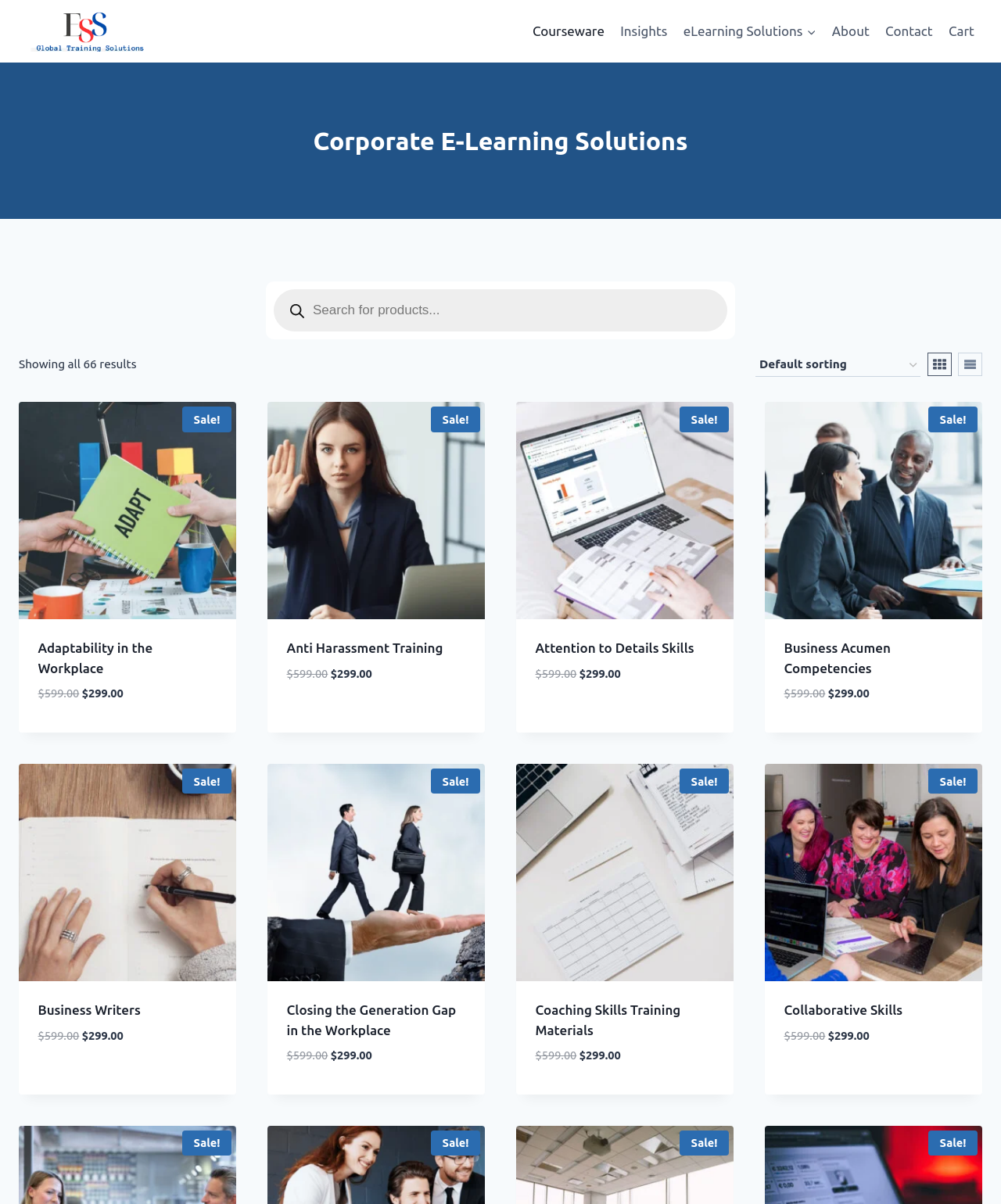How many navigation links are there?
Based on the screenshot, provide your answer in one word or phrase.

7